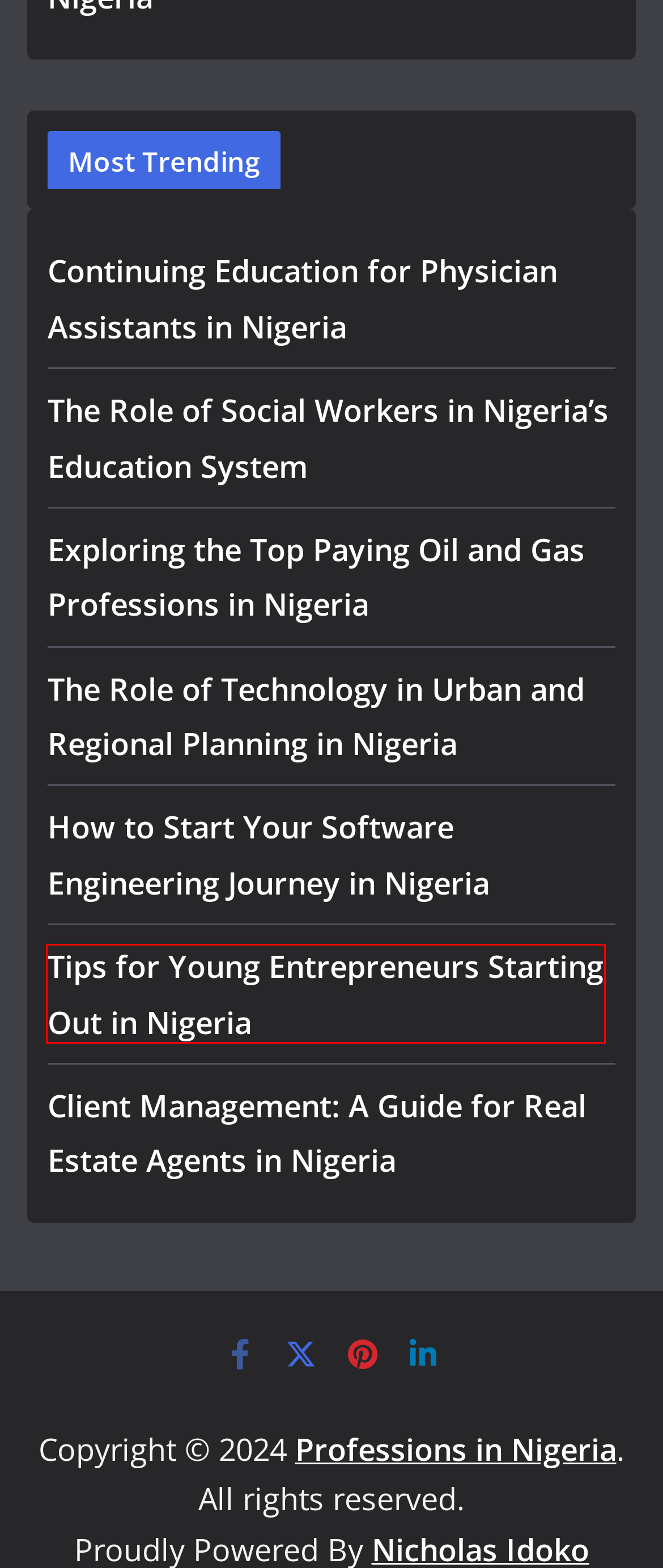Observe the provided screenshot of a webpage that has a red rectangle bounding box. Determine the webpage description that best matches the new webpage after clicking the element inside the red bounding box. Here are the candidates:
A. Tips for Young Entrepreneurs Starting Out in Nigeria
B. How to Start Your Software Engineering Journey in Nigeria
C. Exploring the Top Paying Oil and Gas Professions in Nigeria
D. IT Specialist Training Opportunities in Nigeria: A Deep Dive
E. Continuing Education for Physician Assistants in Nigeria
F. Client Management: A Guide for Real Estate Agents in Nigeria
G. The Role of Technology in Urban and Regional Planning in Nigeria
H. The Role of Social Workers in Nigeria's Education System

A